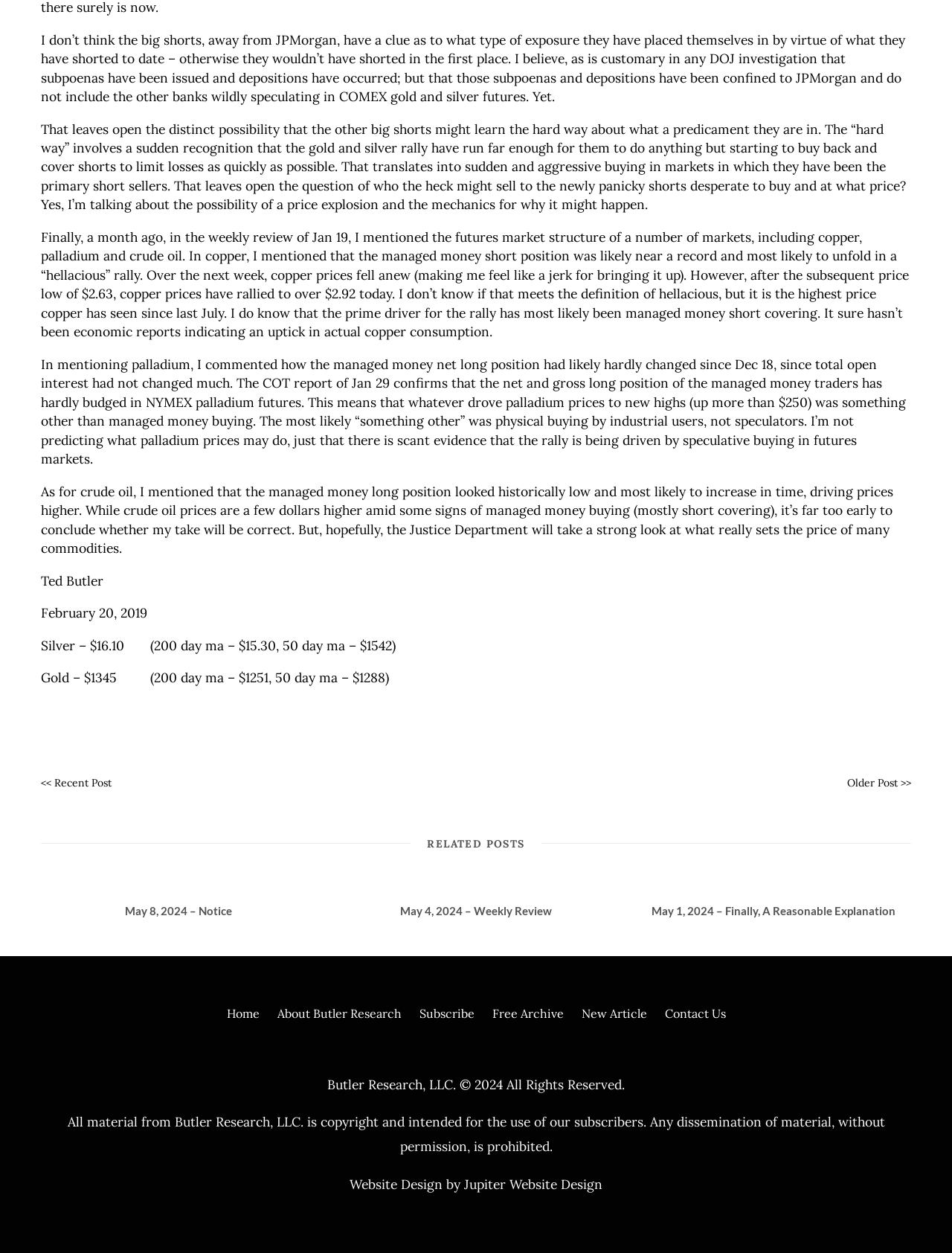Highlight the bounding box of the UI element that corresponds to this description: "Jupiter Website Design".

[0.488, 0.938, 0.633, 0.952]